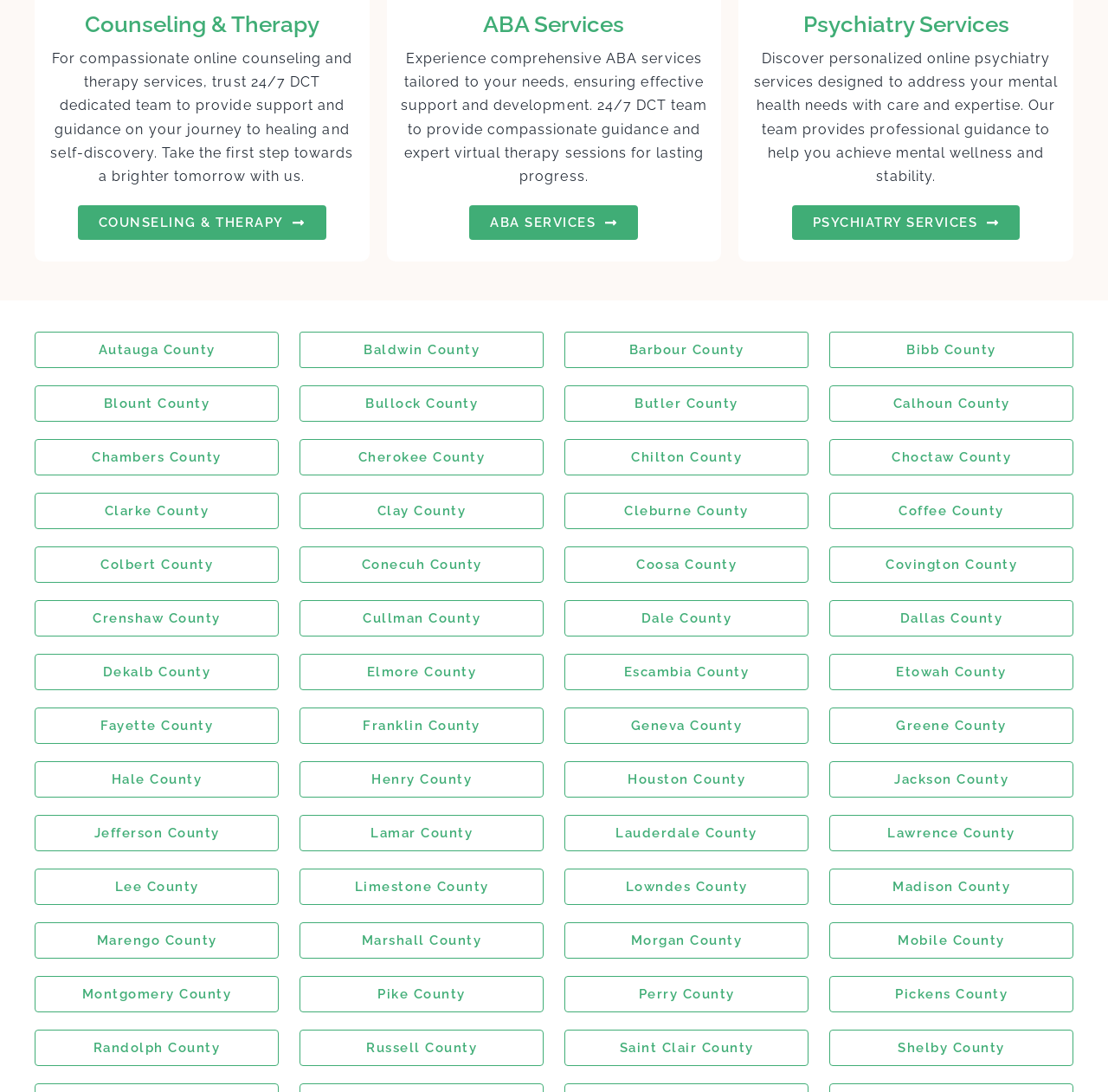Pinpoint the bounding box coordinates of the clickable area needed to execute the instruction: "Check services in Jefferson County". The coordinates should be specified as four float numbers between 0 and 1, i.e., [left, top, right, bottom].

[0.031, 0.746, 0.252, 0.78]